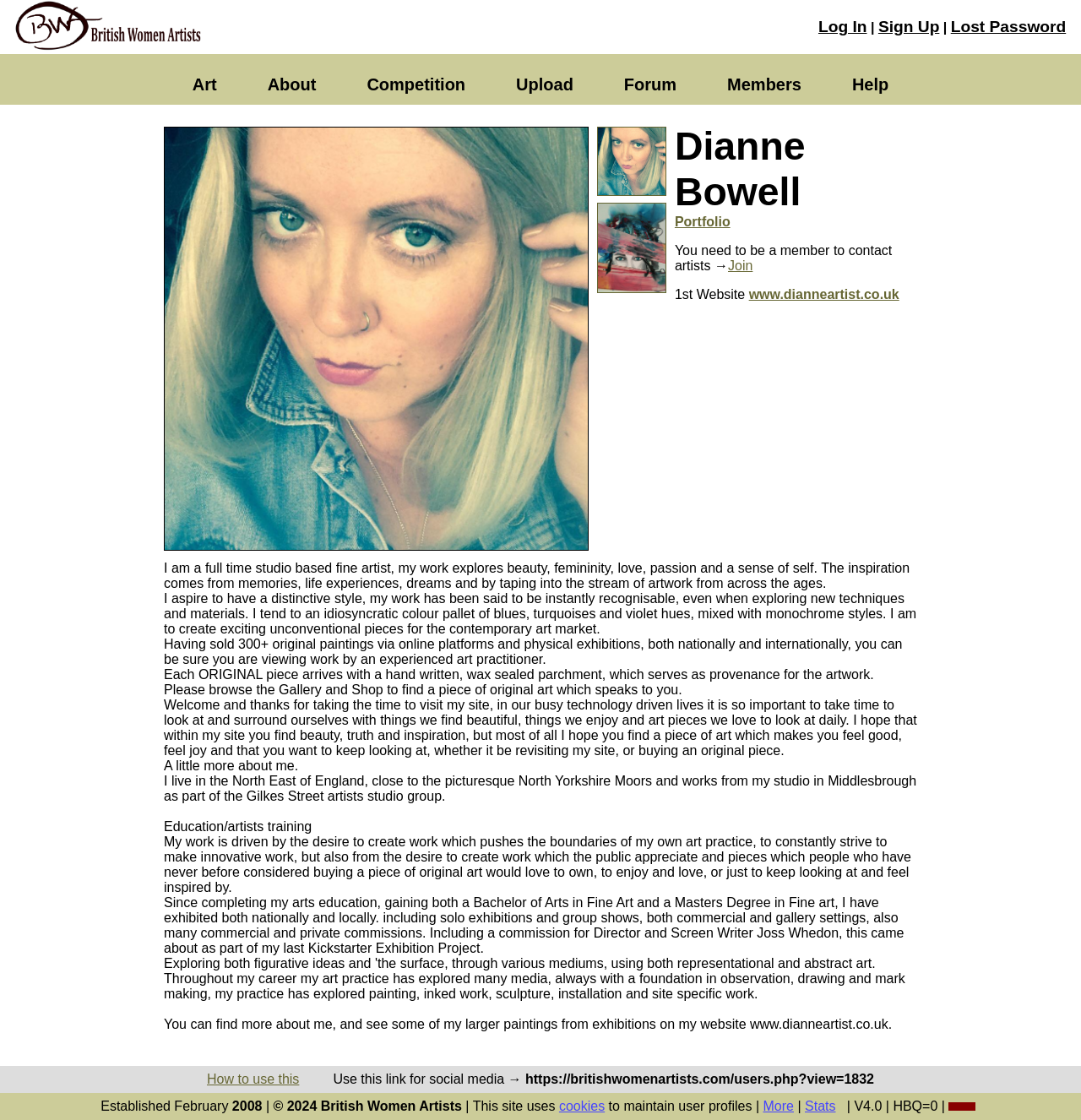Elaborate on the webpage's design and content in a detailed caption.

This webpage is about Dianne Bowell, a full-time studio-based fine artist. At the top, there is a navigation bar with links to "Art", "About", "Competition", "Upload", "Forum", "Members", and "Help". Below the navigation bar, there is a section with the artist's name, "Dianne Bowell", and a brief introduction to her work, which explores beauty, femininity, love, passion, and a sense of self.

To the left of the introduction, there is a table with three rows. The first row contains the artist's name and a link to her portfolio. The second row has two columns, with the artist's name and a link to her website on the left, and a brief description of her work on the right. The third row has a single column with a longer description of the artist's work, including her inspiration, style, and experience.

Below the table, there is a section with a heading "How to use this" and a link to a social media page. At the very bottom of the page, there is a footer with copyright information, a link to a page about cookies, and a link to statistics.

Throughout the page, there are several images, including a logo for "British Women Artists" at the top, and images of the artist's work scattered throughout the page. The overall design is clean and easy to navigate, with clear headings and concise text.